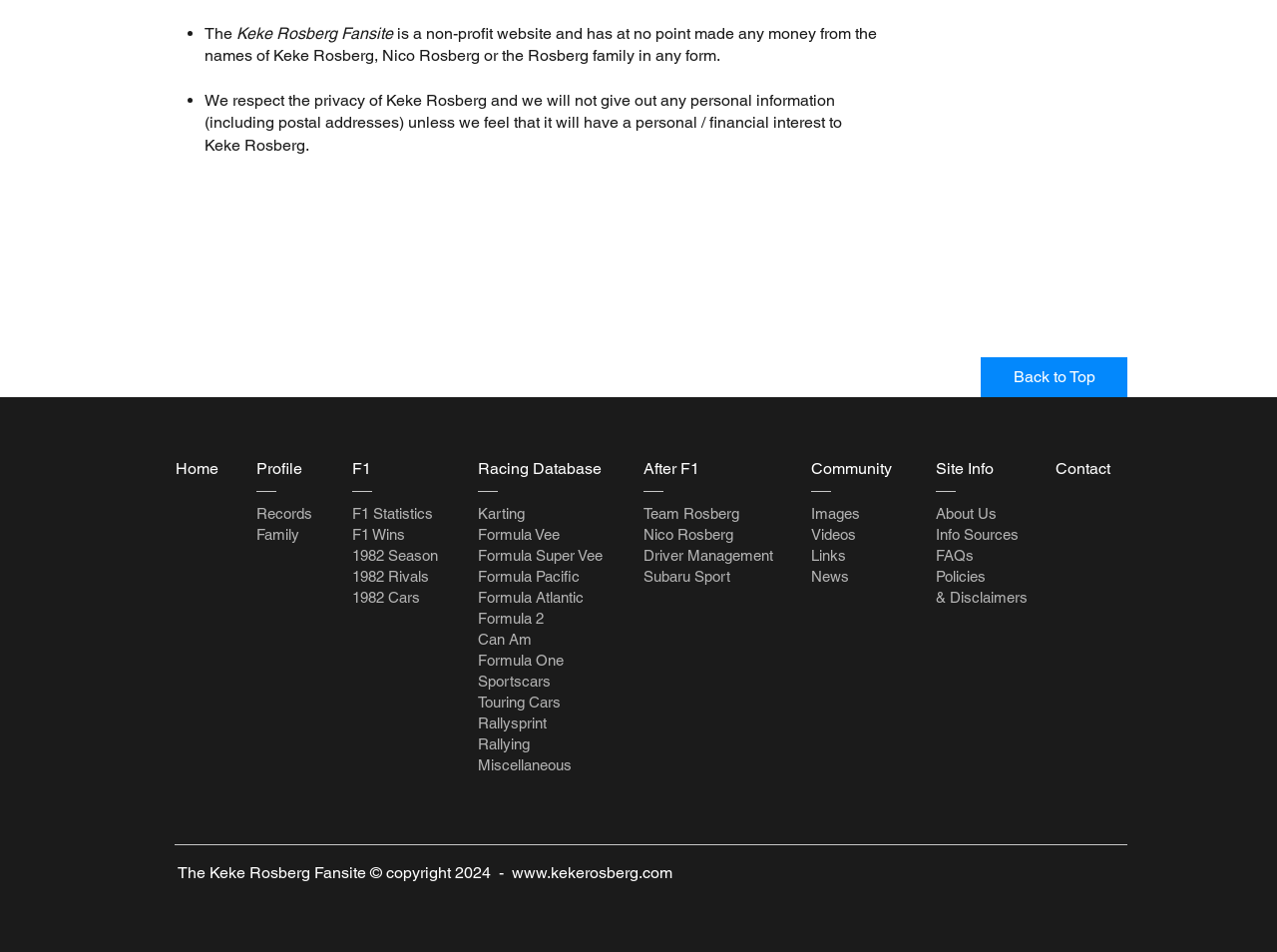Given the element description 1982 Season, identify the bounding box coordinates for the UI element on the webpage screenshot. The format should be (top-left x, top-left y, bottom-right x, bottom-right y), with values between 0 and 1.

[0.276, 0.575, 0.343, 0.593]